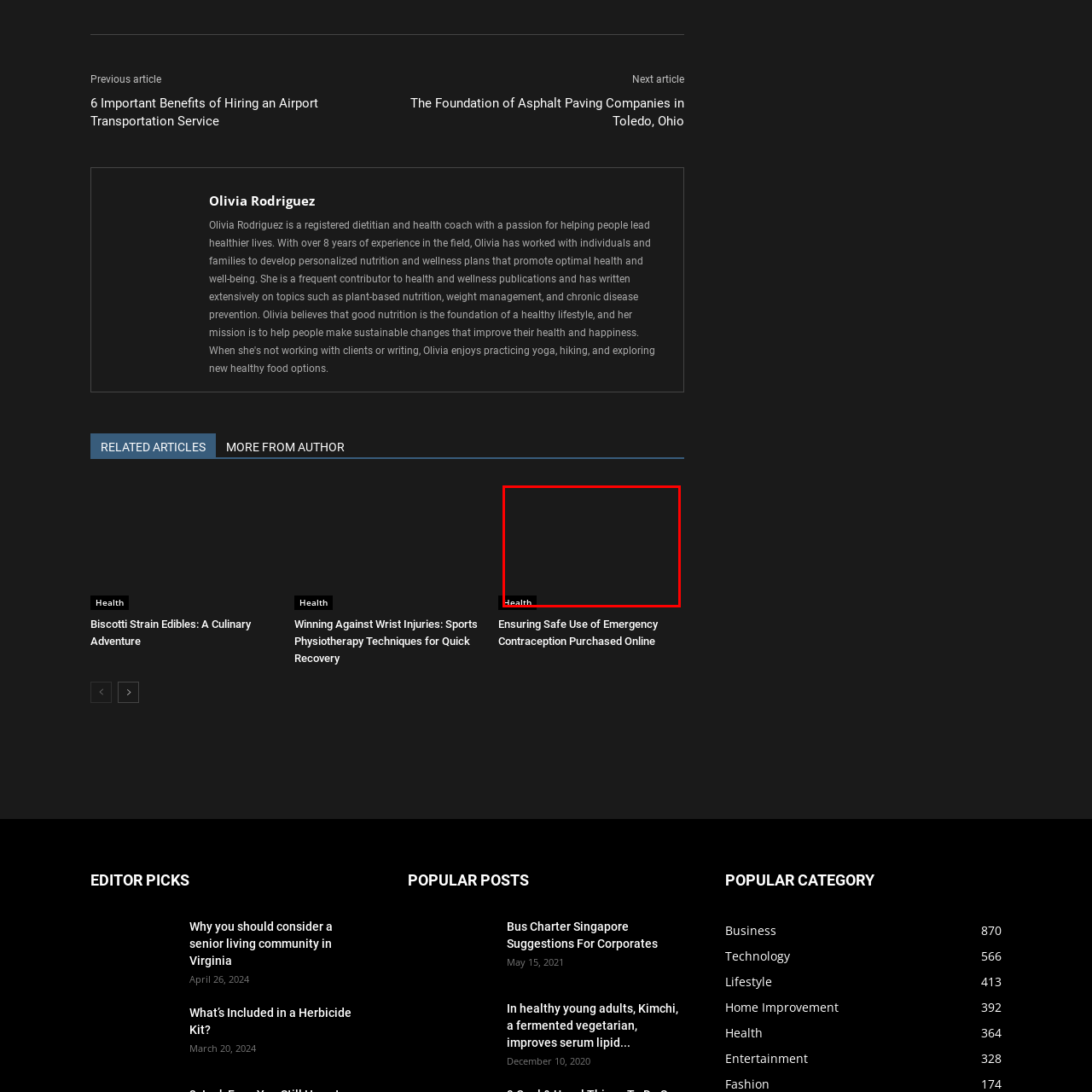Notice the image within the red frame, What type of content can readers expect to find on the website?
 Your response should be a single word or phrase.

health-related information